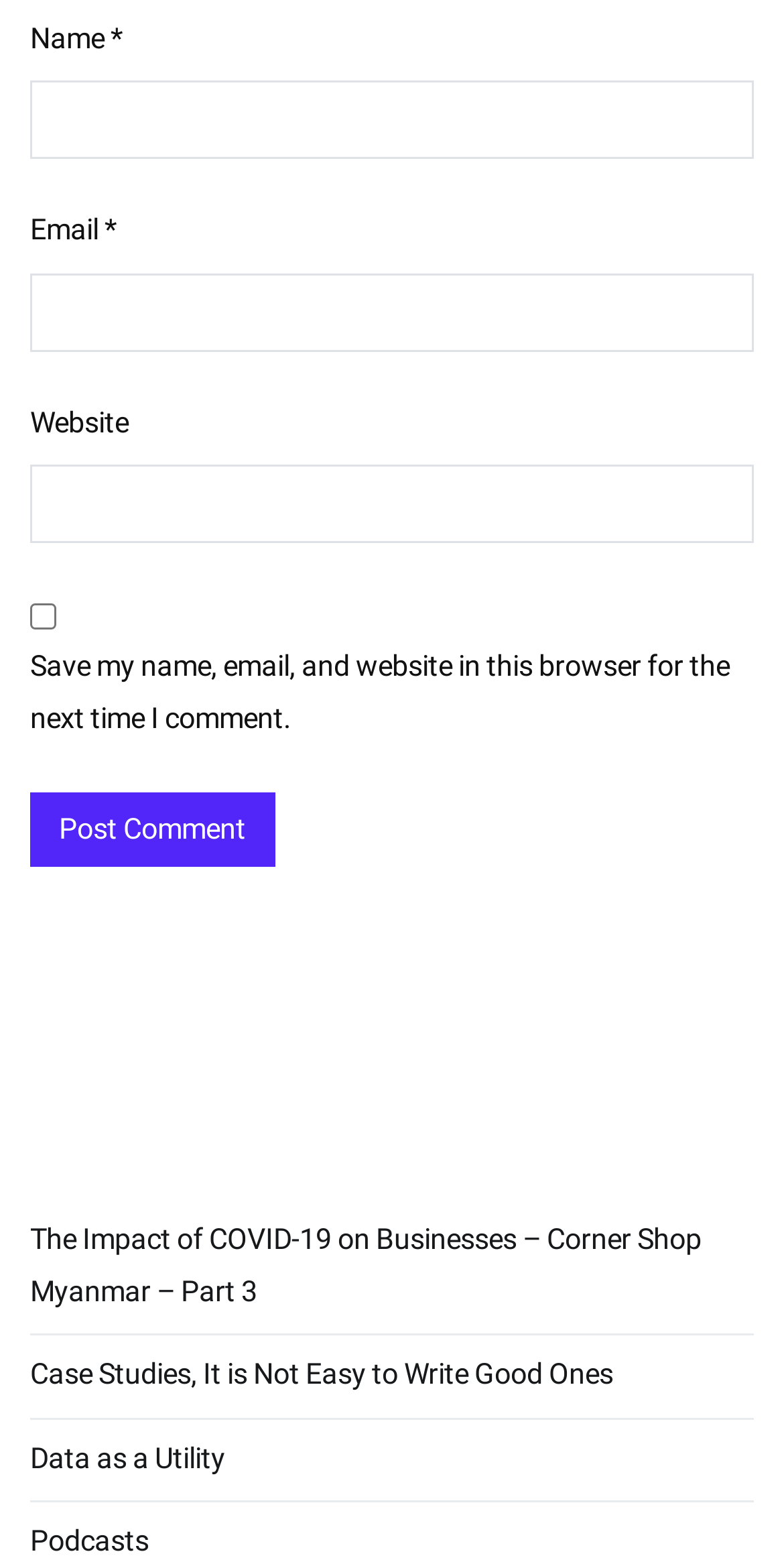Provide the bounding box coordinates of the HTML element this sentence describes: "name="submit" value="Post Comment"". The bounding box coordinates consist of four float numbers between 0 and 1, i.e., [left, top, right, bottom].

[0.038, 0.508, 0.351, 0.556]